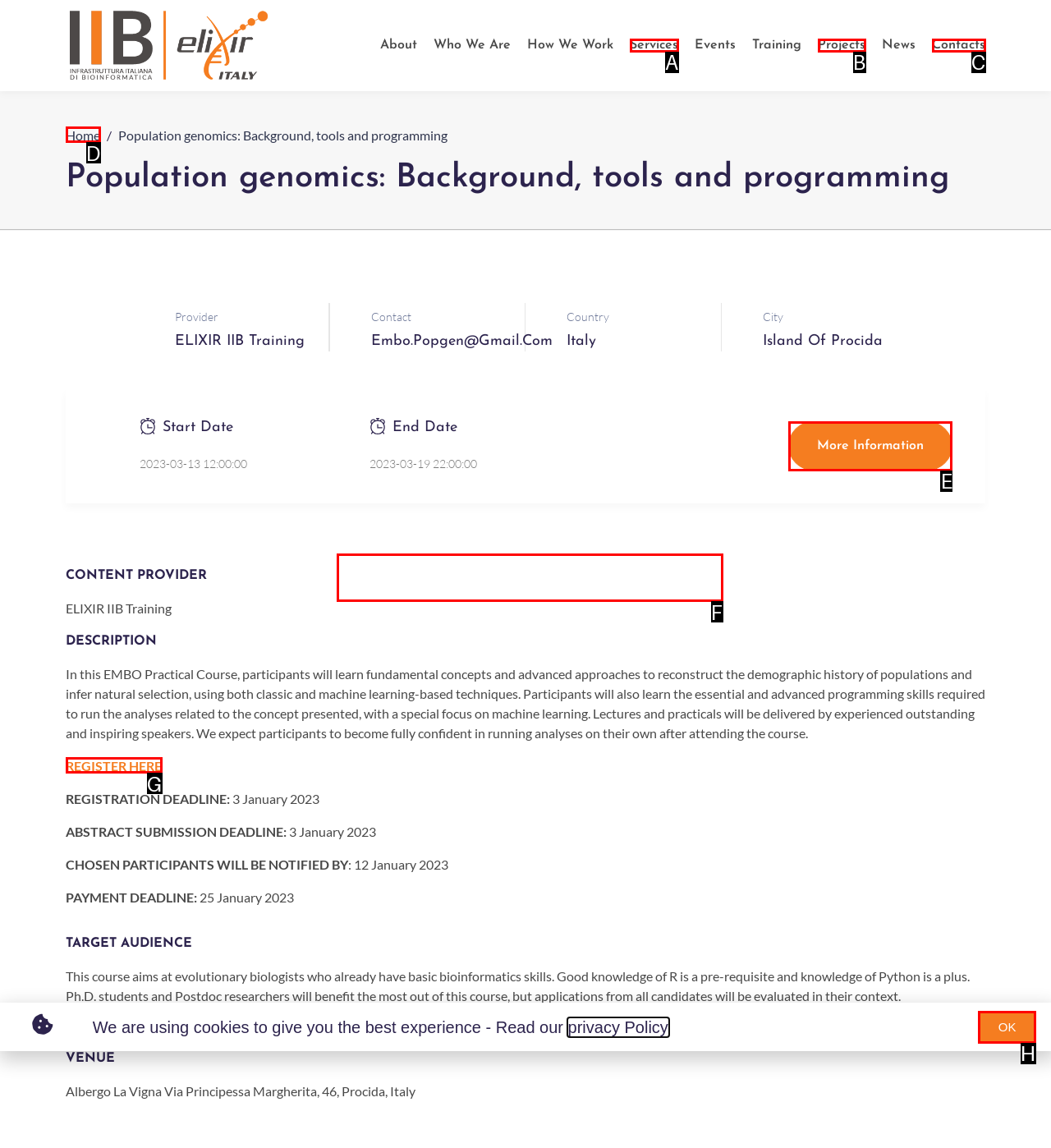Determine which letter corresponds to the UI element to click for this task: Learn about Advertising Claim Substantiation
Respond with the letter from the available options.

None